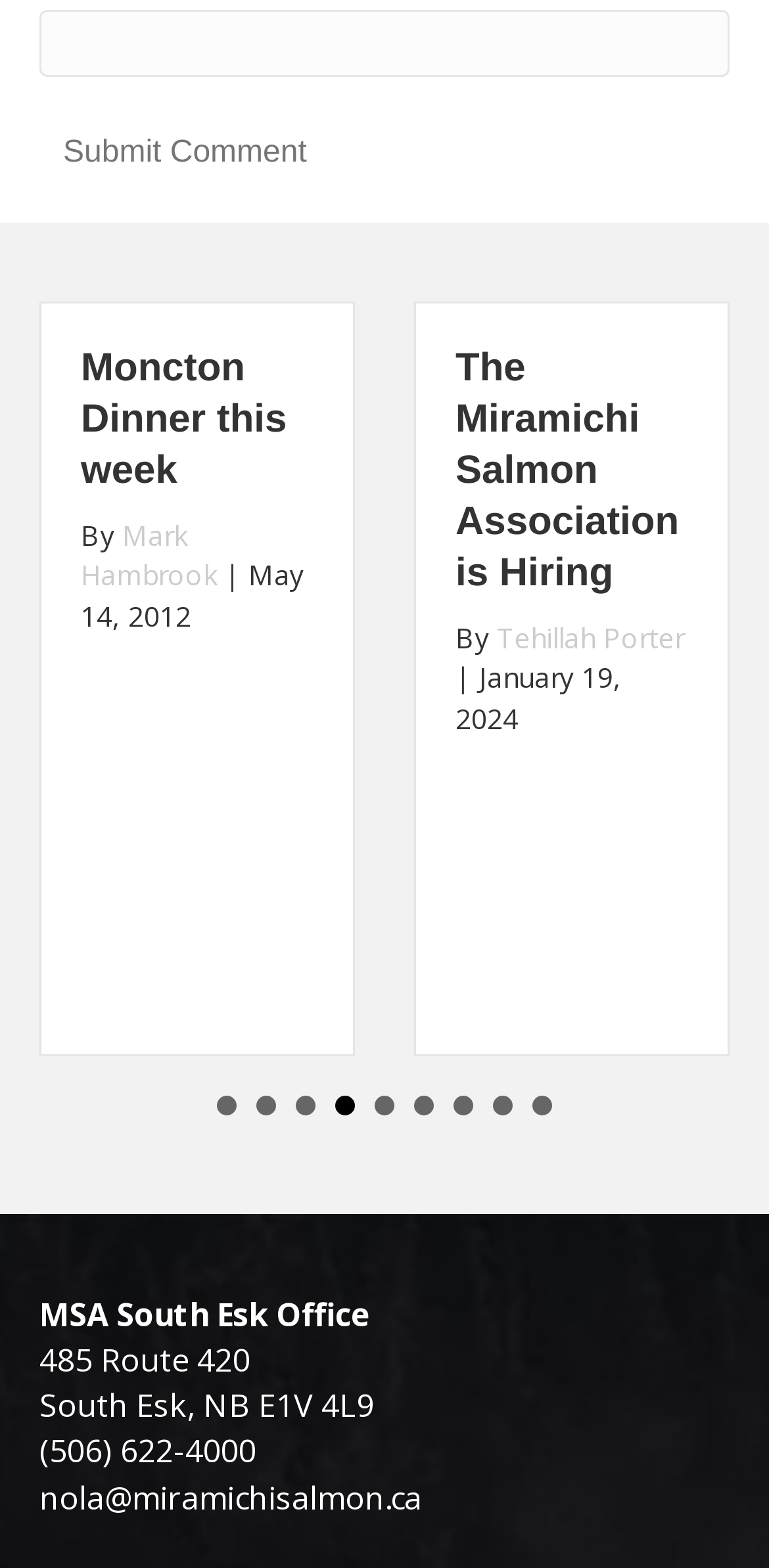Find the bounding box coordinates for the UI element whose description is: "Moncton Dinner this week". The coordinates should be four float numbers between 0 and 1, in the format [left, top, right, bottom].

[0.592, 0.221, 0.86, 0.314]